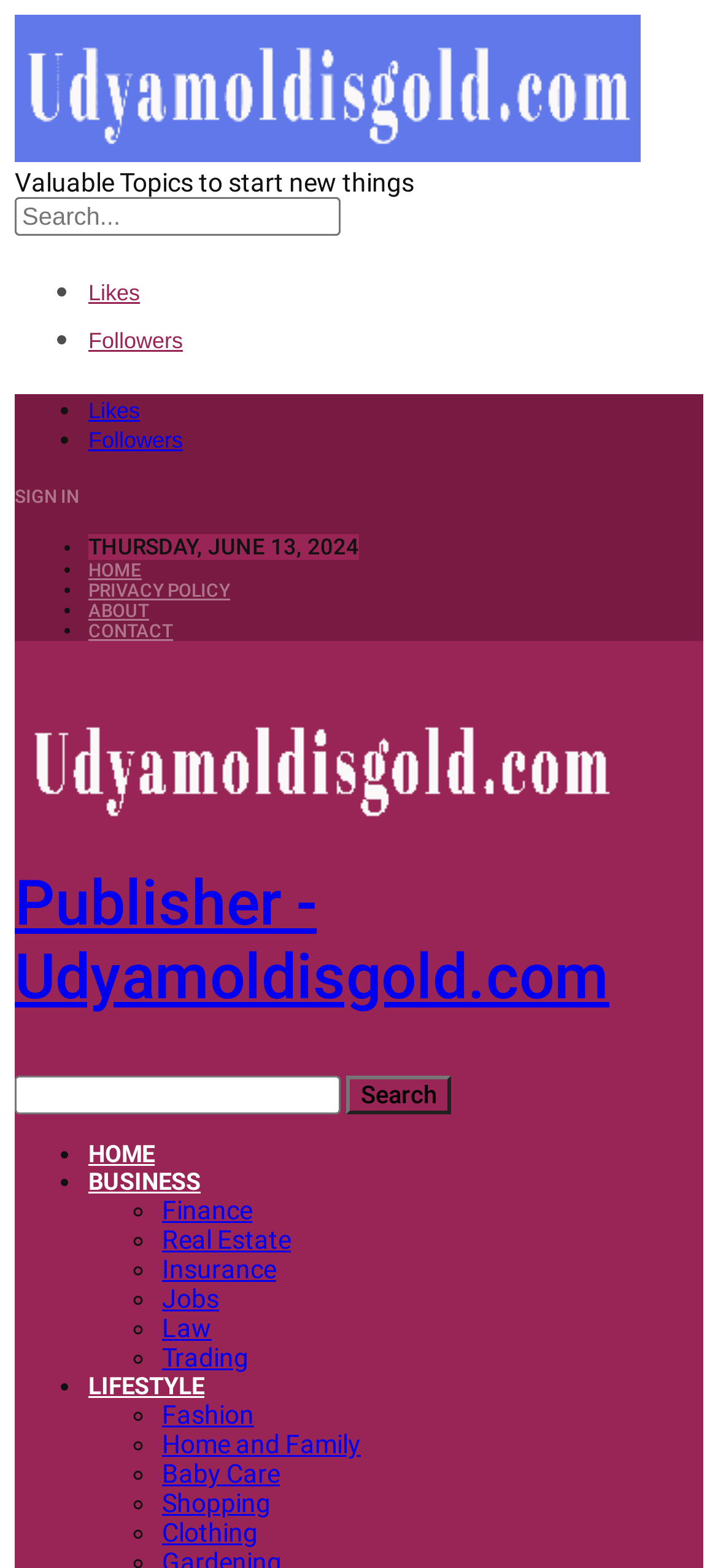Identify the main heading from the webpage and provide its text content.

The Reason Can’t I Trust My Very Own Golf Swing?